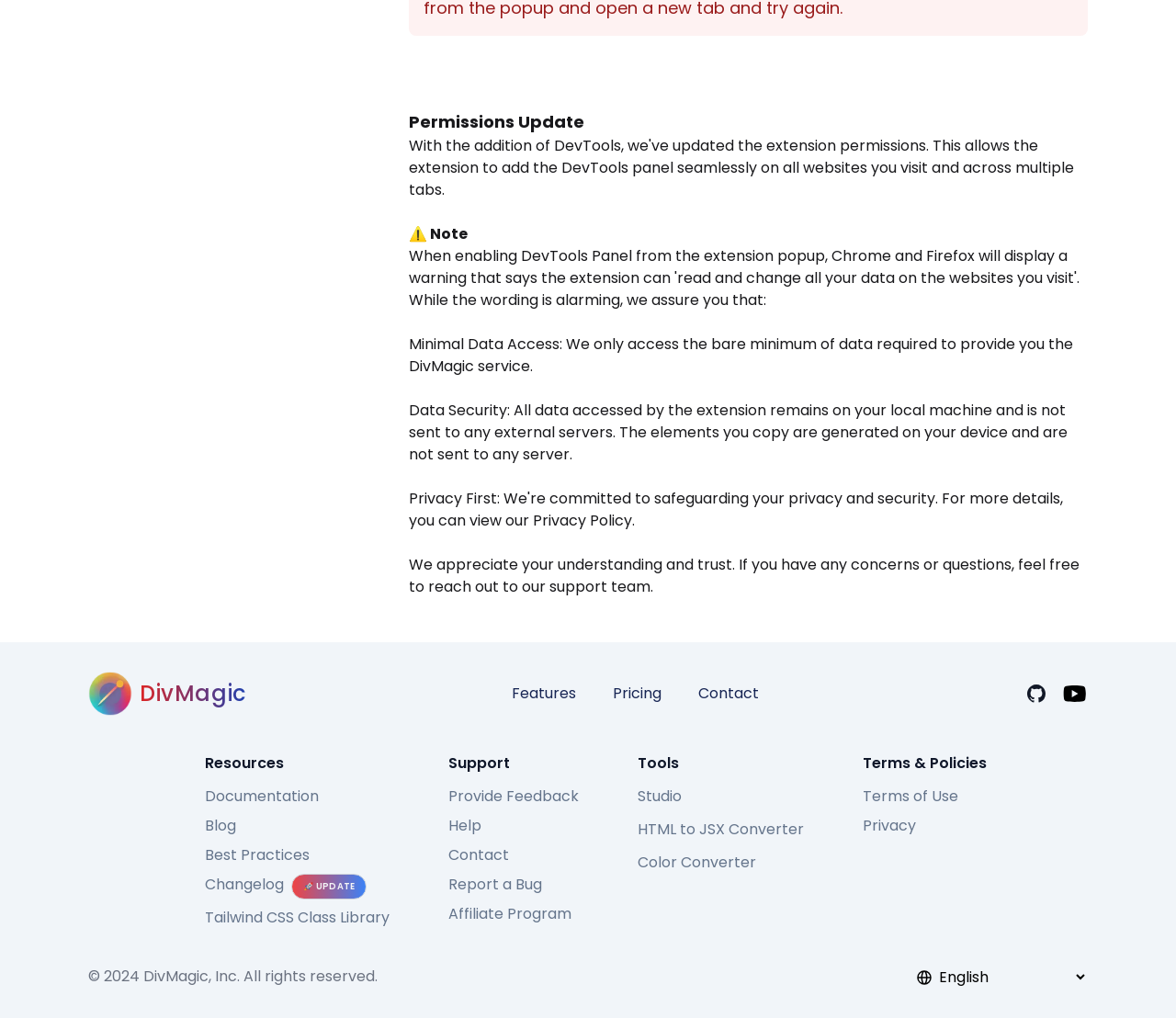Using the information from the screenshot, answer the following question thoroughly:
What is the section that provides resources?

The section that provides resources can be found in the heading 'Resources' which contains links to 'Documentation', 'Blog', 'Best Practices', and 'Changelog'.